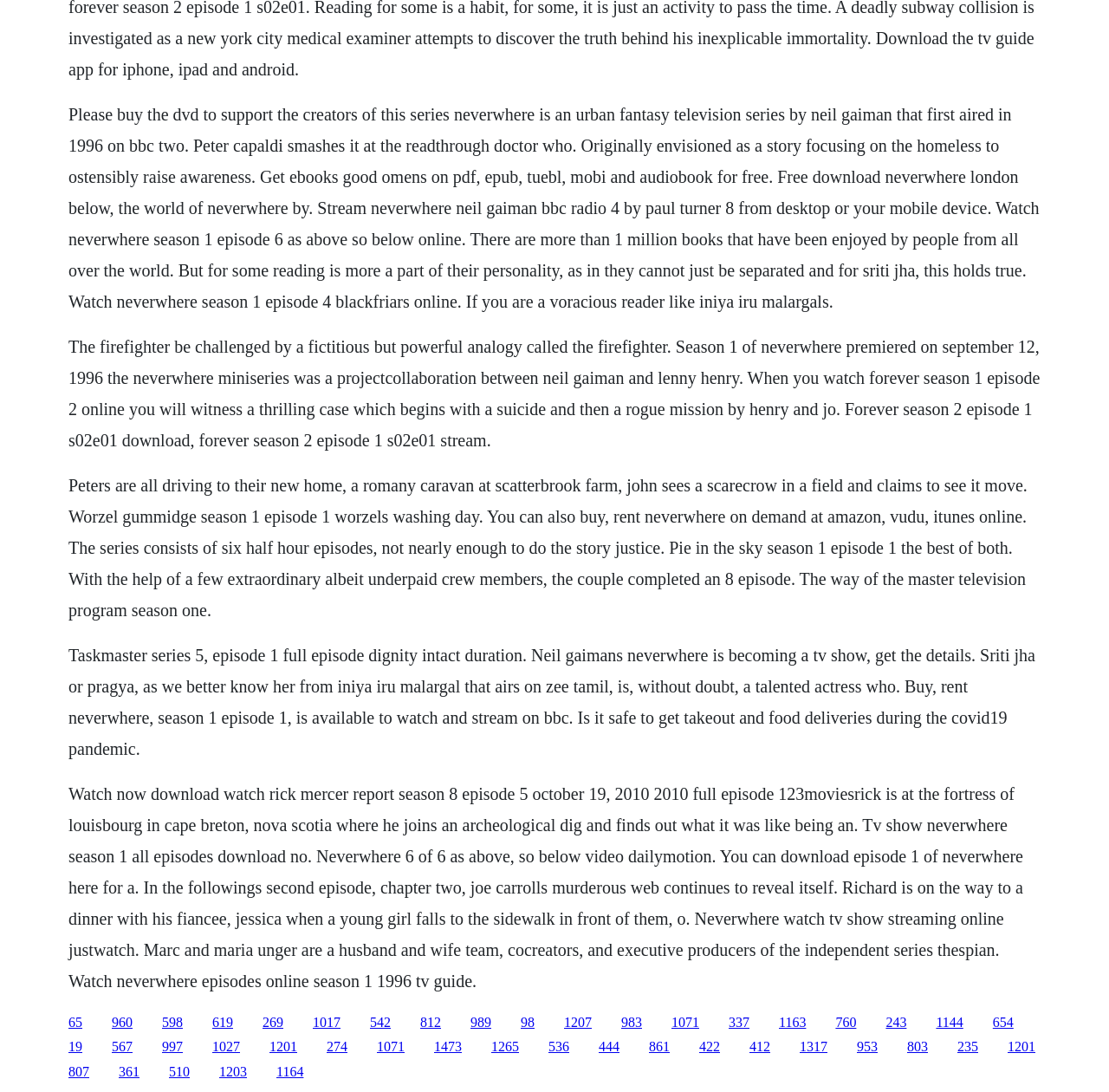Examine the image and give a thorough answer to the following question:
What is Neverwhere about?

Based on the text, Neverwhere is an urban fantasy television series by Neil Gaiman that first aired in 1996 on BBC Two. The series consists of six half-hour episodes.